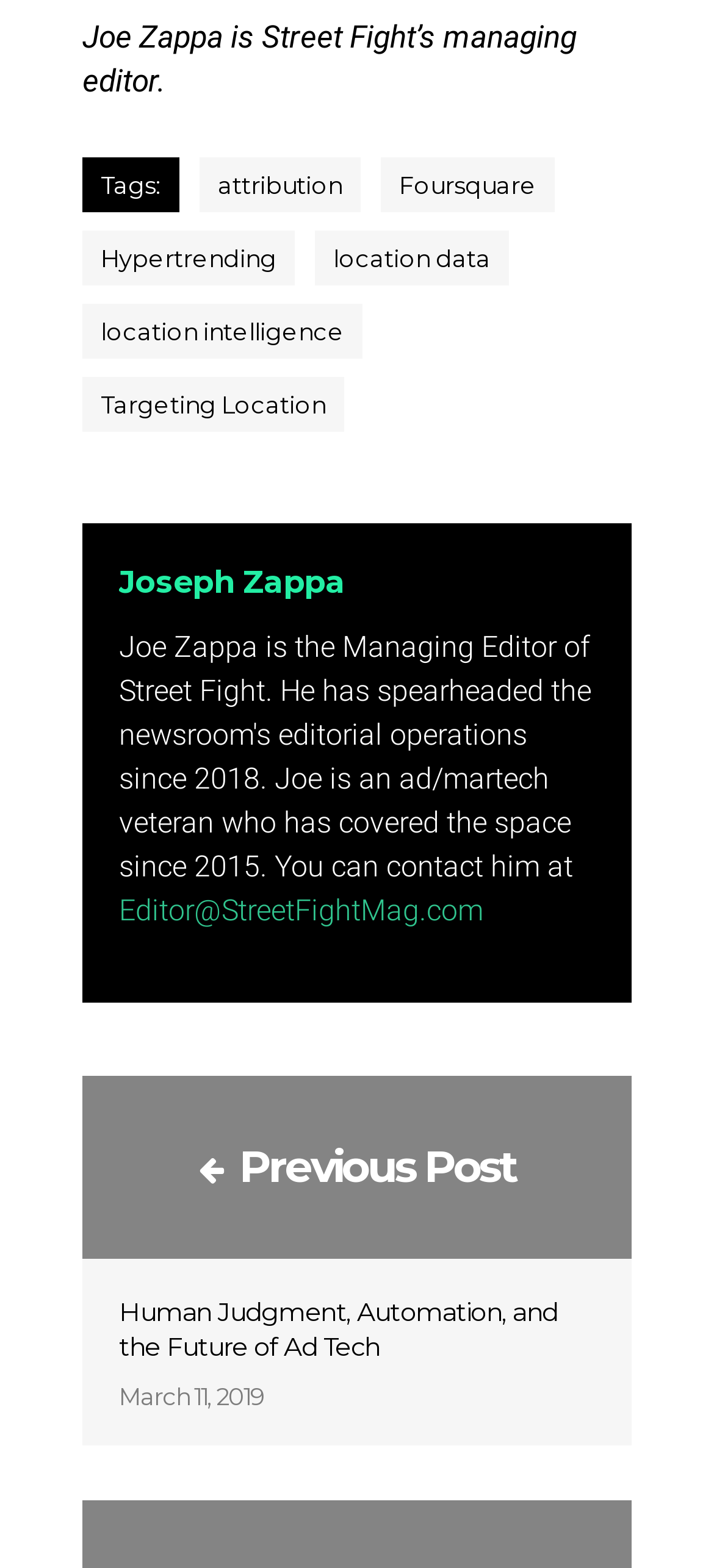Please identify the coordinates of the bounding box for the clickable region that will accomplish this instruction: "Learn more about attribution".

[0.279, 0.101, 0.505, 0.136]